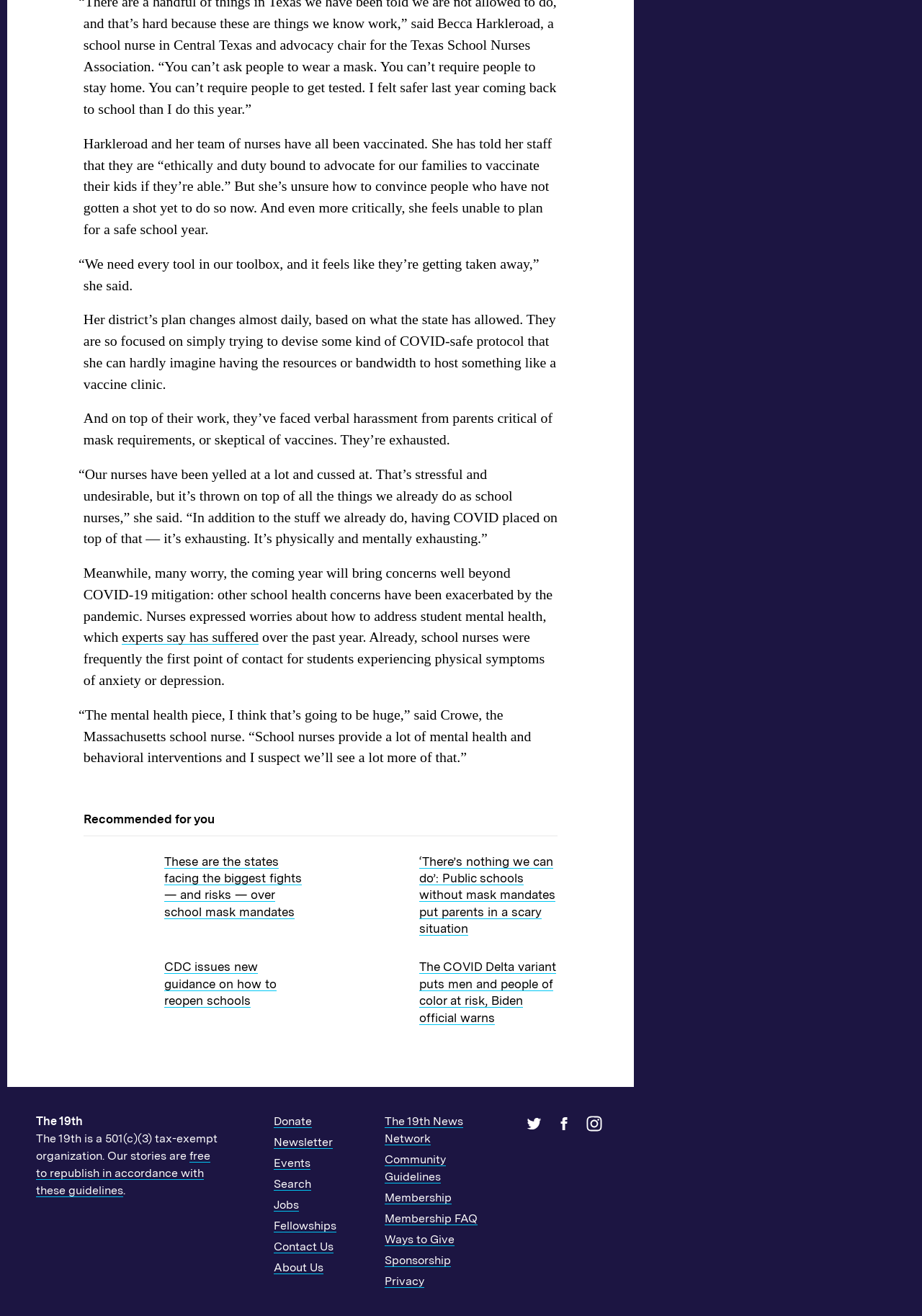Locate the bounding box coordinates of the area that needs to be clicked to fulfill the following instruction: "Donate to The 19th". The coordinates should be in the format of four float numbers between 0 and 1, namely [left, top, right, bottom].

[0.297, 0.847, 0.338, 0.857]